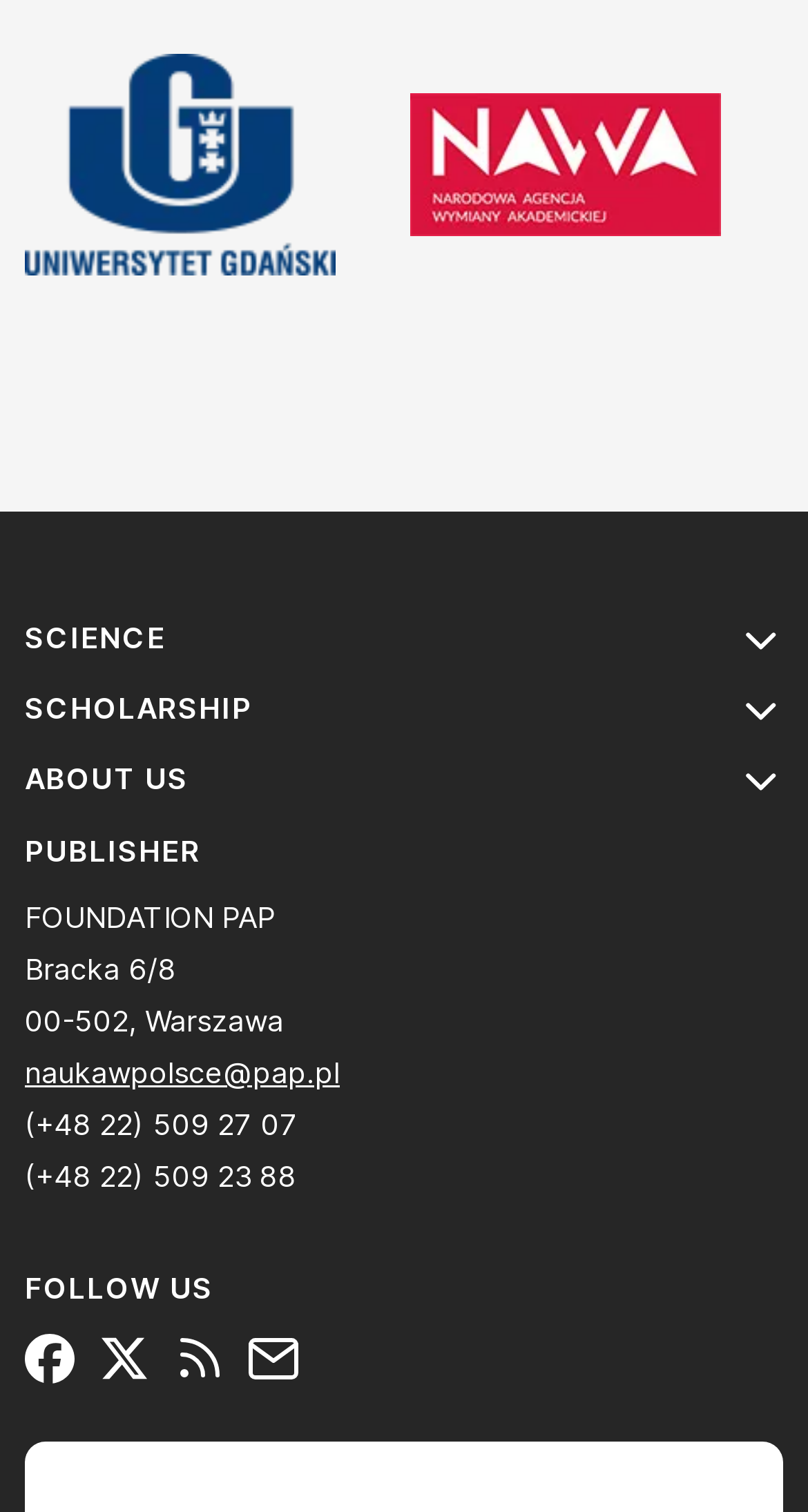Identify and provide the bounding box for the element described by: "Old Bodyweight Categories".

None